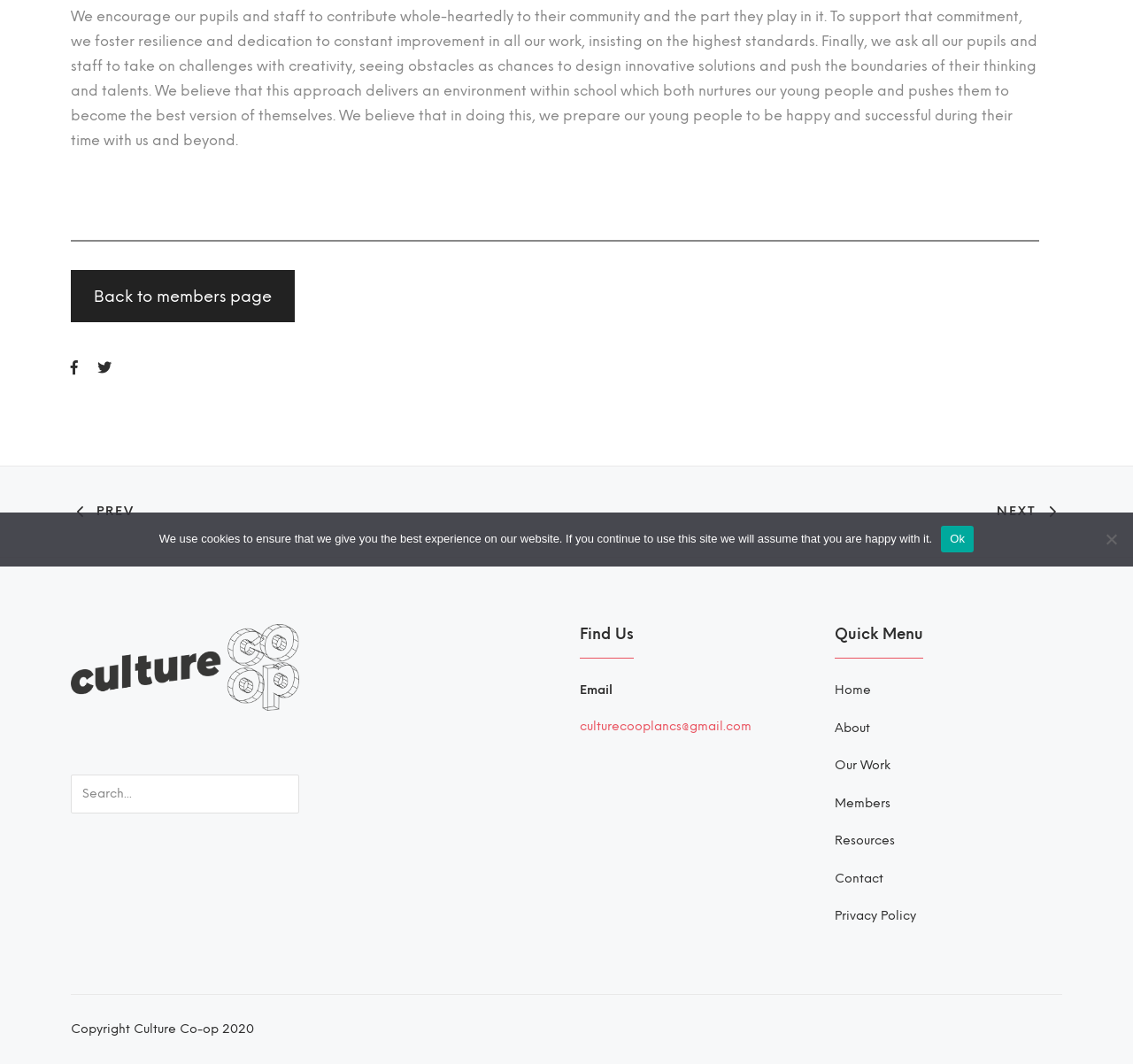Based on the element description Privacy Policy, identify the bounding box of the UI element in the given webpage screenshot. The coordinates should be in the format (top-left x, top-left y, bottom-right x, bottom-right y) and must be between 0 and 1.

[0.736, 0.854, 0.808, 0.868]